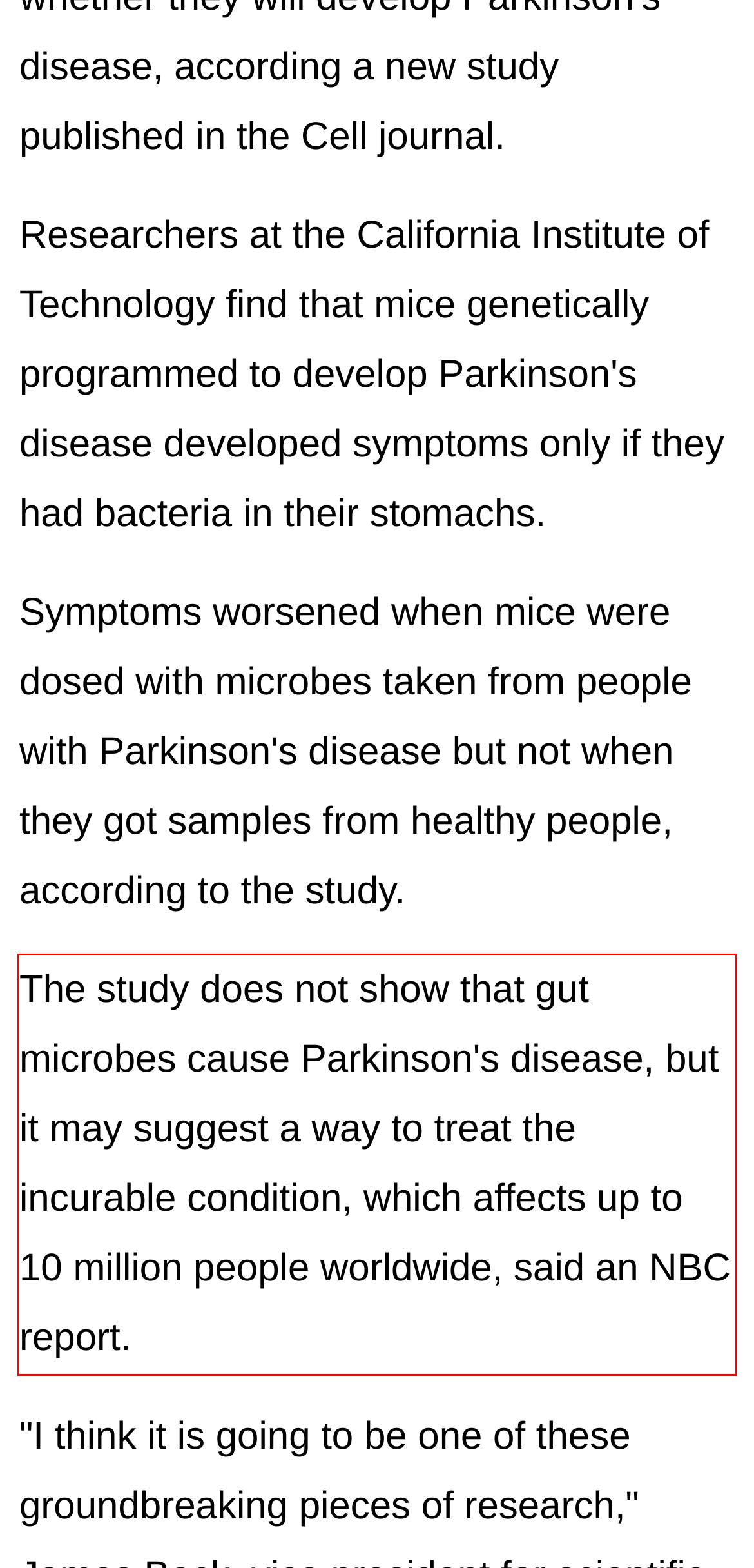Review the webpage screenshot provided, and perform OCR to extract the text from the red bounding box.

The study does not show that gut microbes cause Parkinson's disease, but it may suggest a way to treat the incurable condition, which affects up to 10 million people worldwide, said an NBC report.